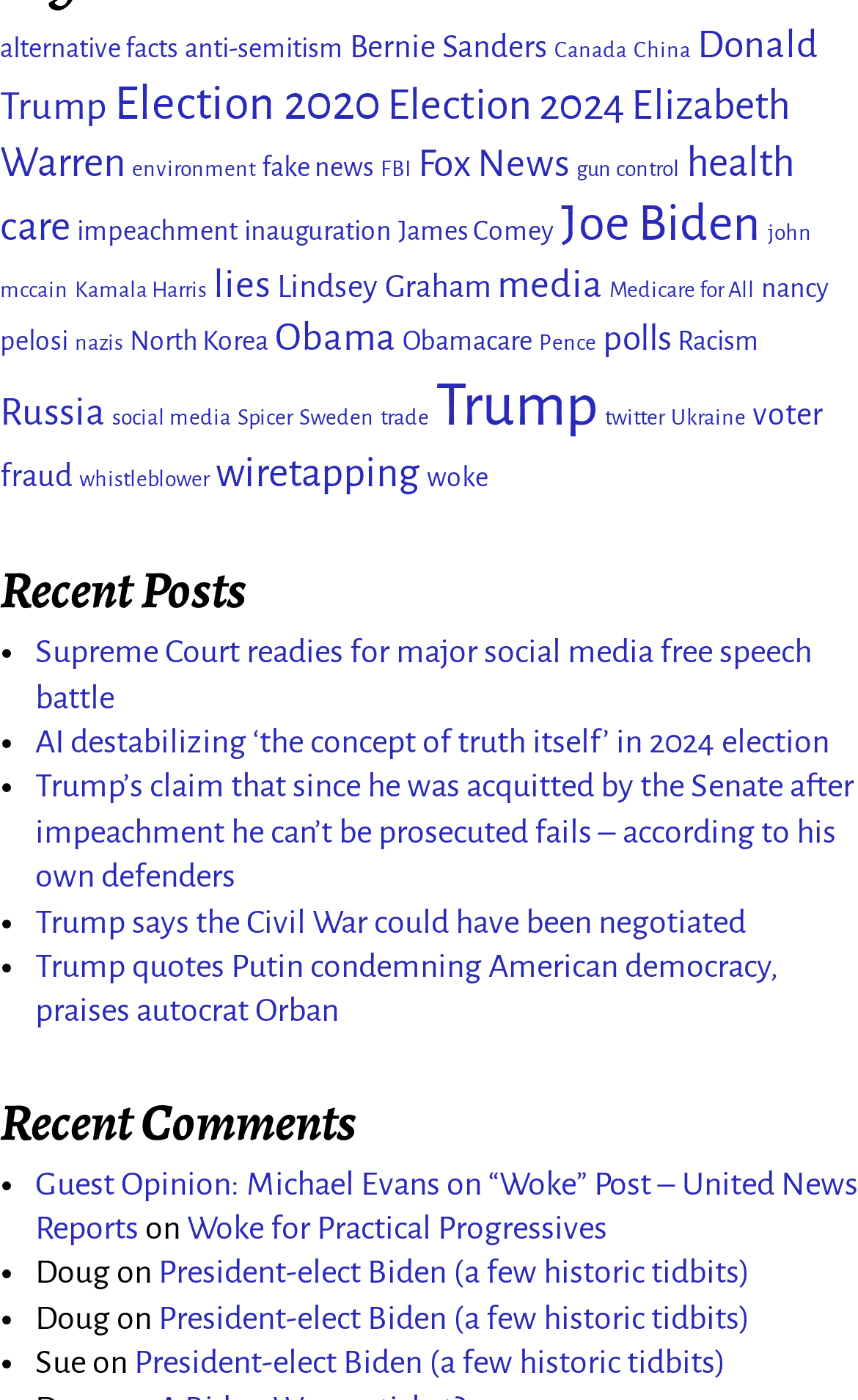Specify the bounding box coordinates for the region that must be clicked to perform the given instruction: "Read the comment by Doug on 'President-elect Biden'".

[0.041, 0.896, 0.128, 0.922]